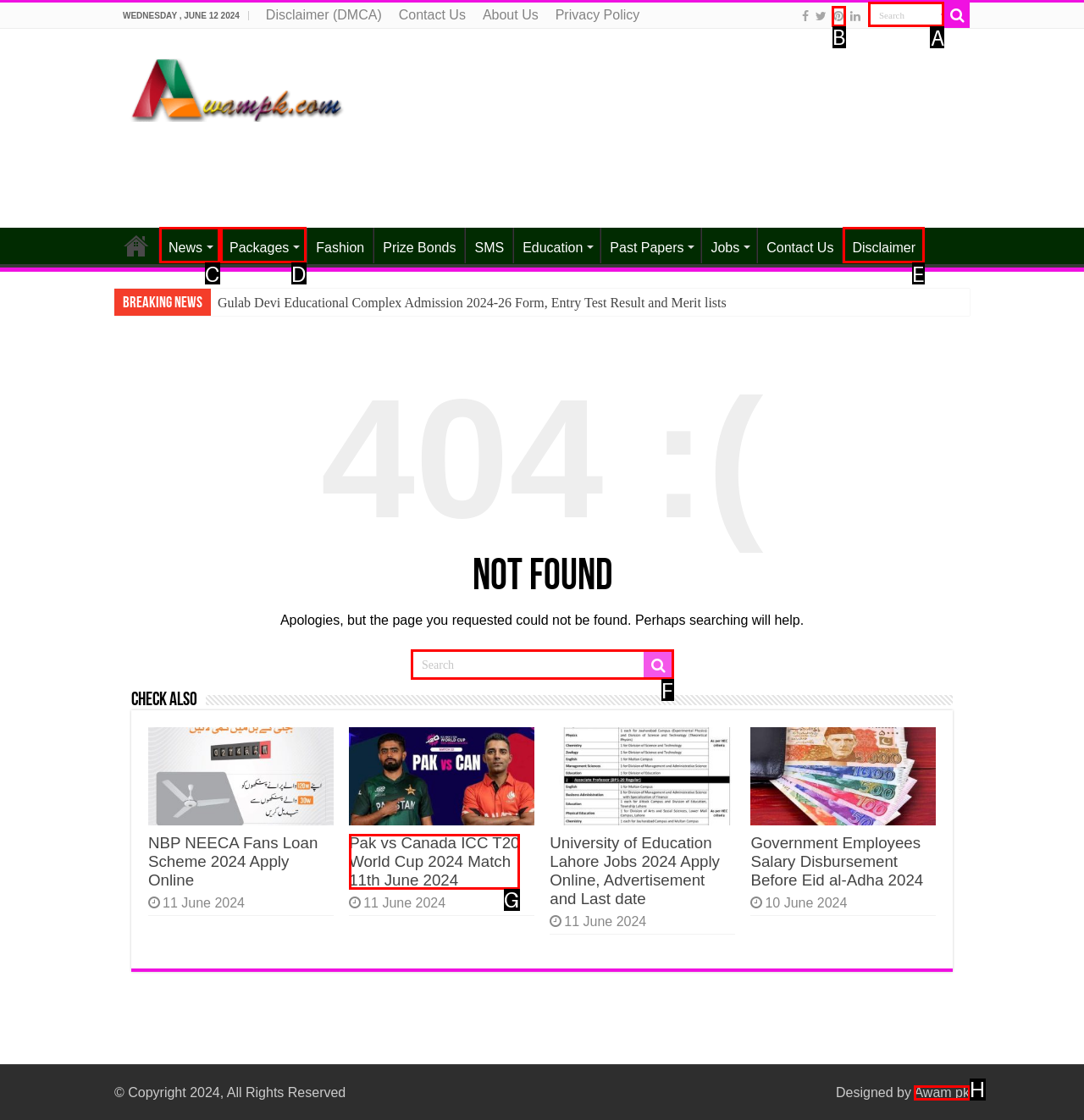Choose the letter of the UI element necessary for this task: Search for something
Answer with the correct letter.

A